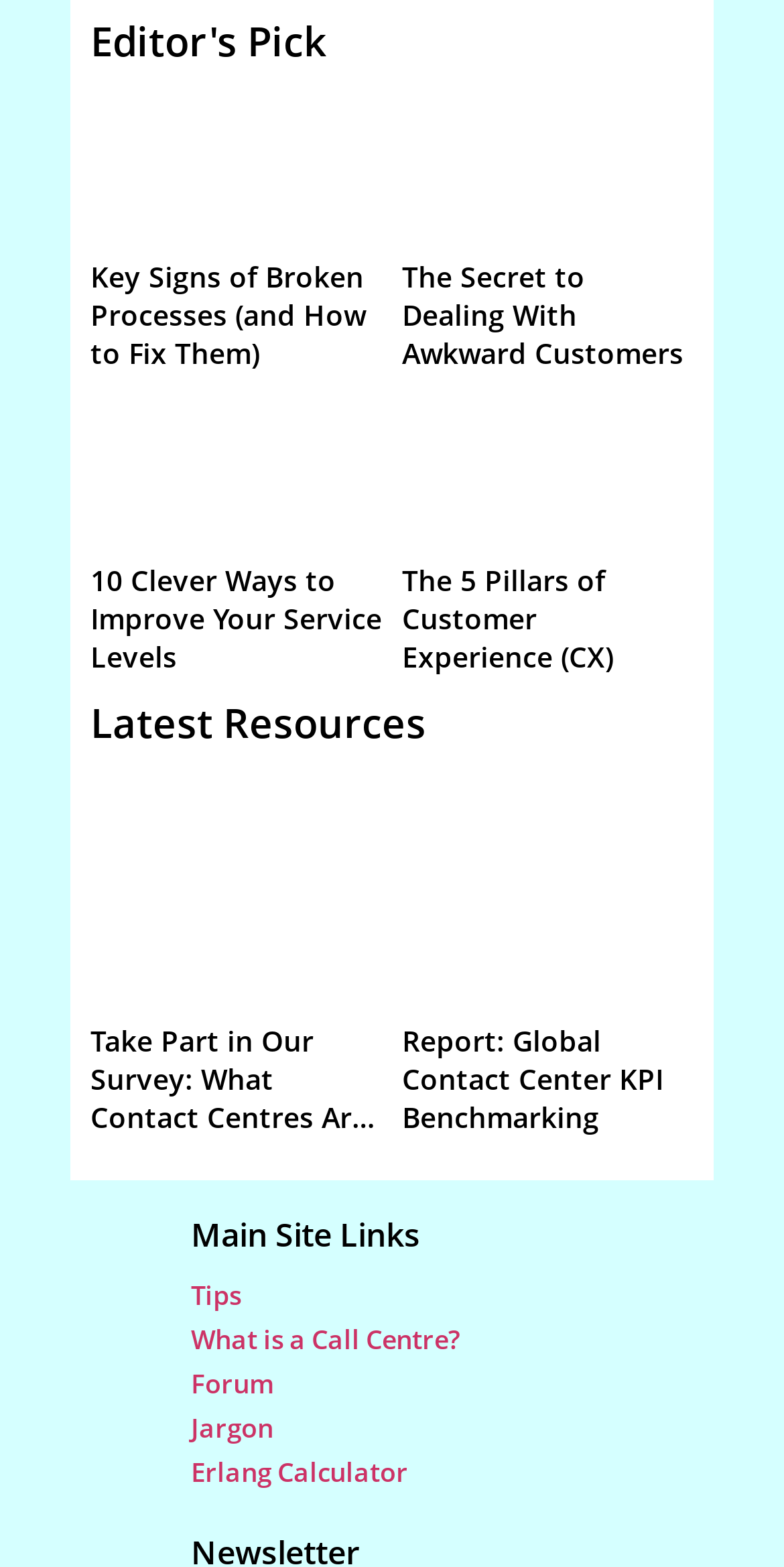Based on the visual content of the image, answer the question thoroughly: What is the purpose of the 'Take Part in Our Survey' link?

The link 'Take Part in Our Survey: What Contact Centres Are Doing Right Now?' is likely intended to allow users to participate in a survey related to contact centers. The presence of this link suggests that the webpage is not only providing resources but also seeking user input and feedback.